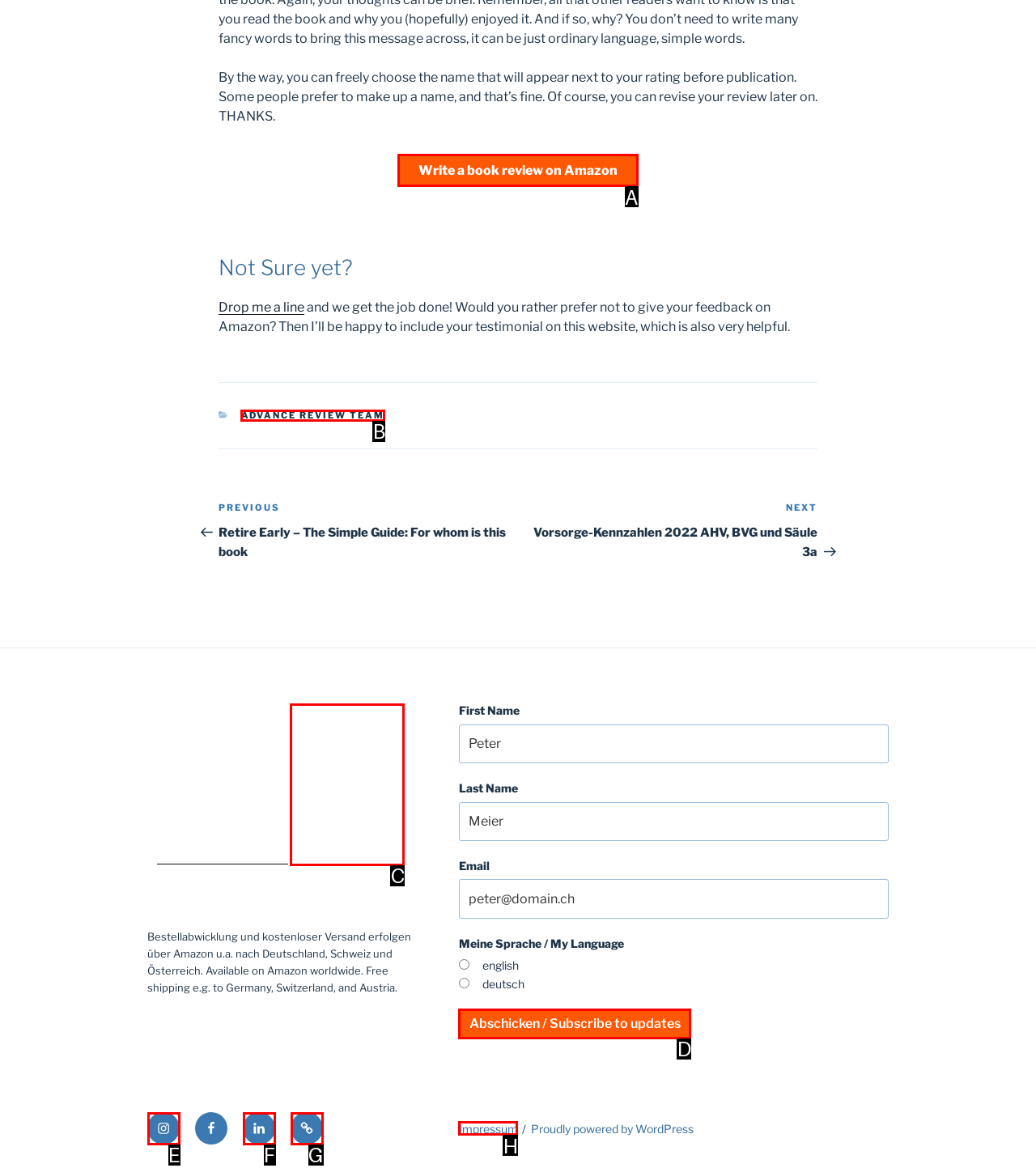For the task: Write a book review on Amazon, specify the letter of the option that should be clicked. Answer with the letter only.

A